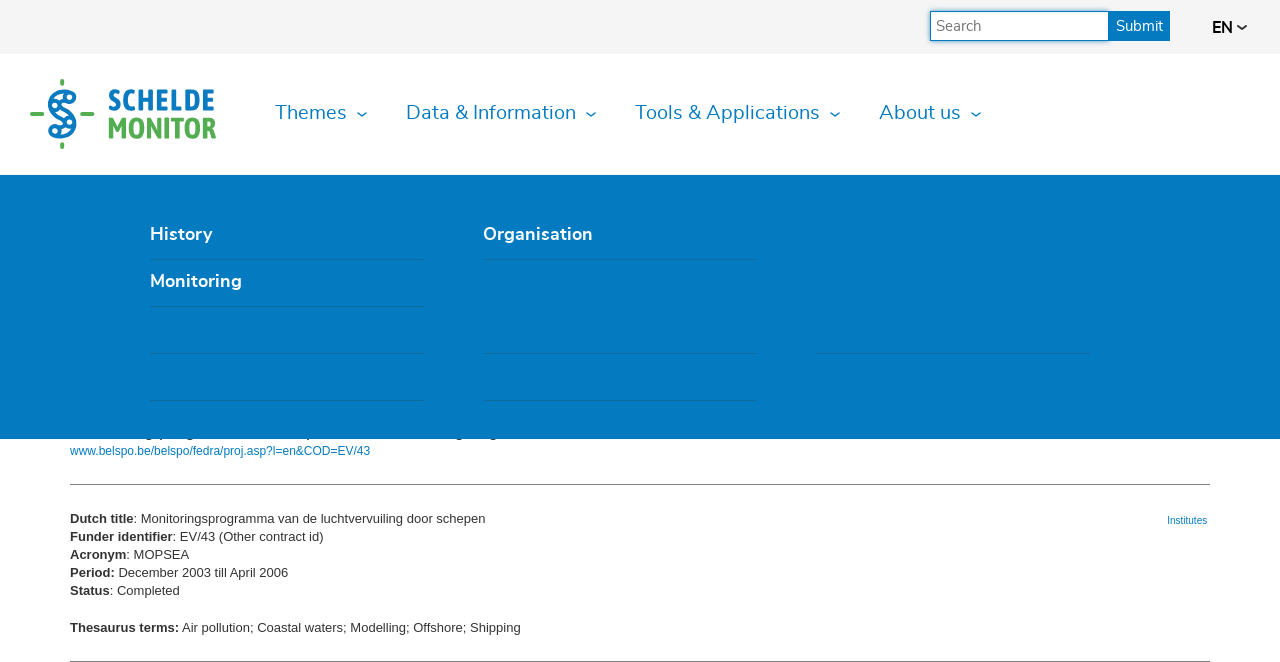What is the organisation behind the Integrated Marine Informations System?
Analyze the image and provide a thorough answer to the question.

The organisation behind the Integrated Marine Informations System can be determined by reading the heading 'Integrated Marine Informations System - IMIS' at the top of the webpage. This heading suggests that IMIS is the organisation responsible for the system.